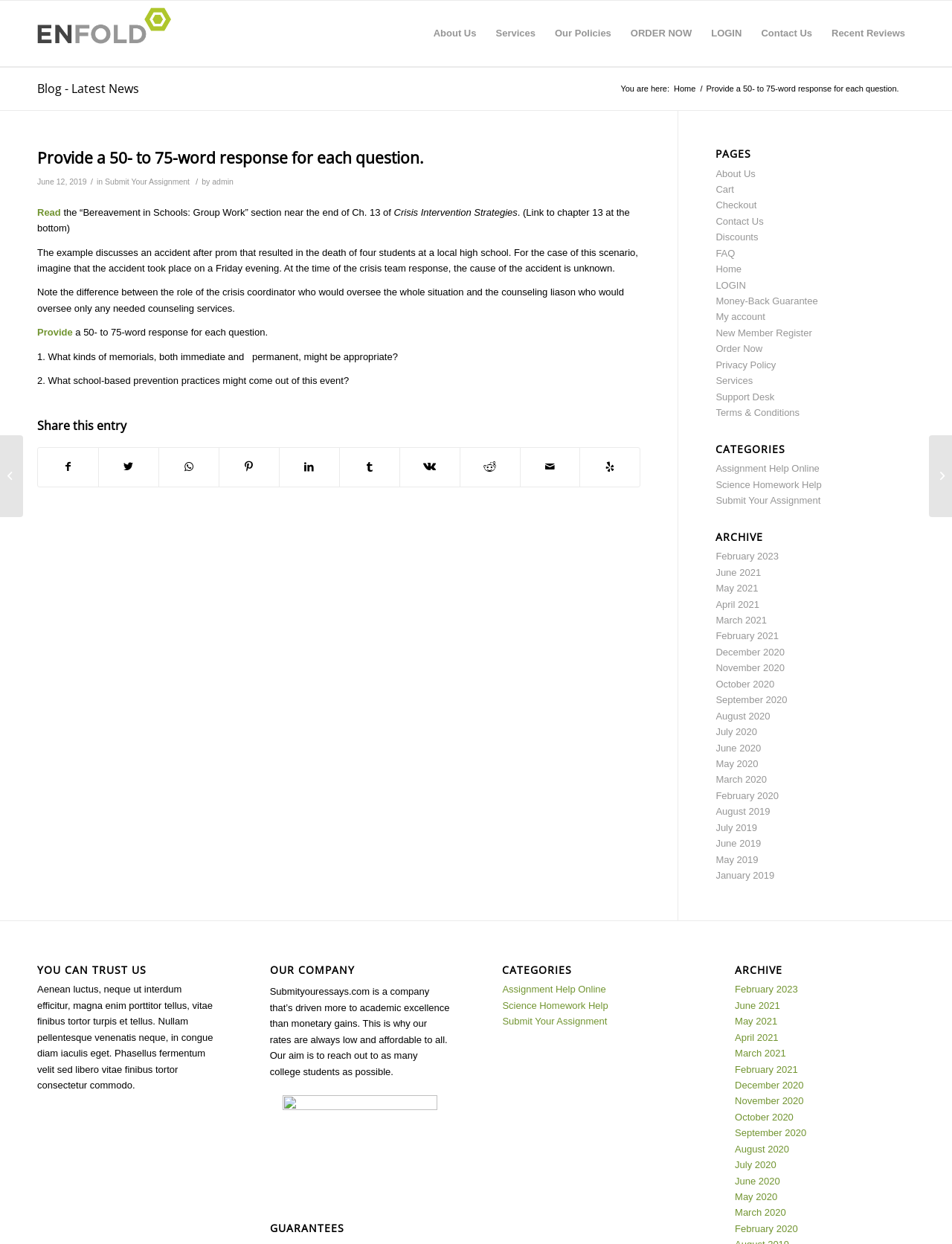Provide a single word or phrase to answer the given question: 
How many social media sharing options are available?

9